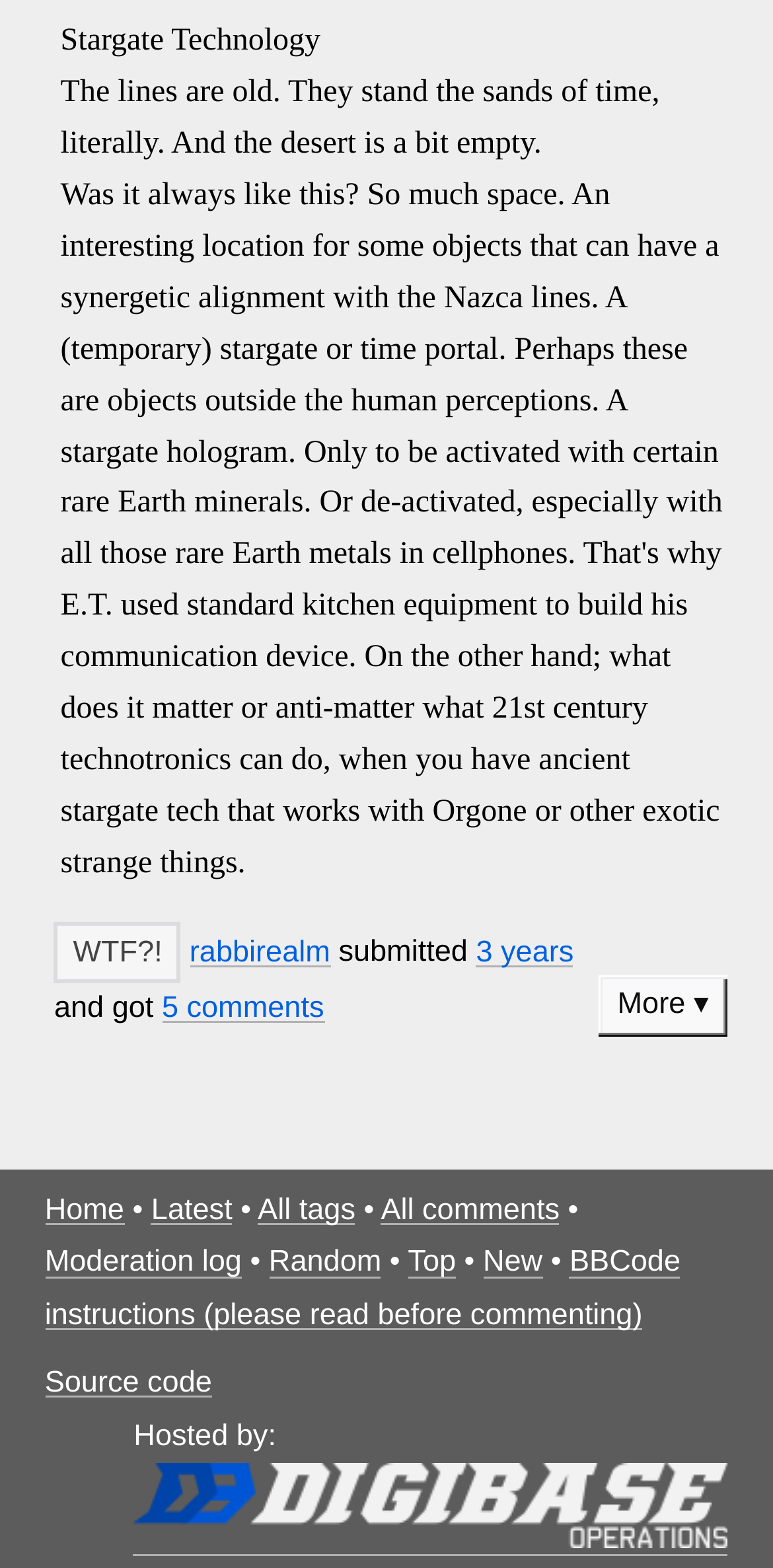What is the name of the website?
Using the visual information from the image, give a one-word or short-phrase answer.

Stargate Technology